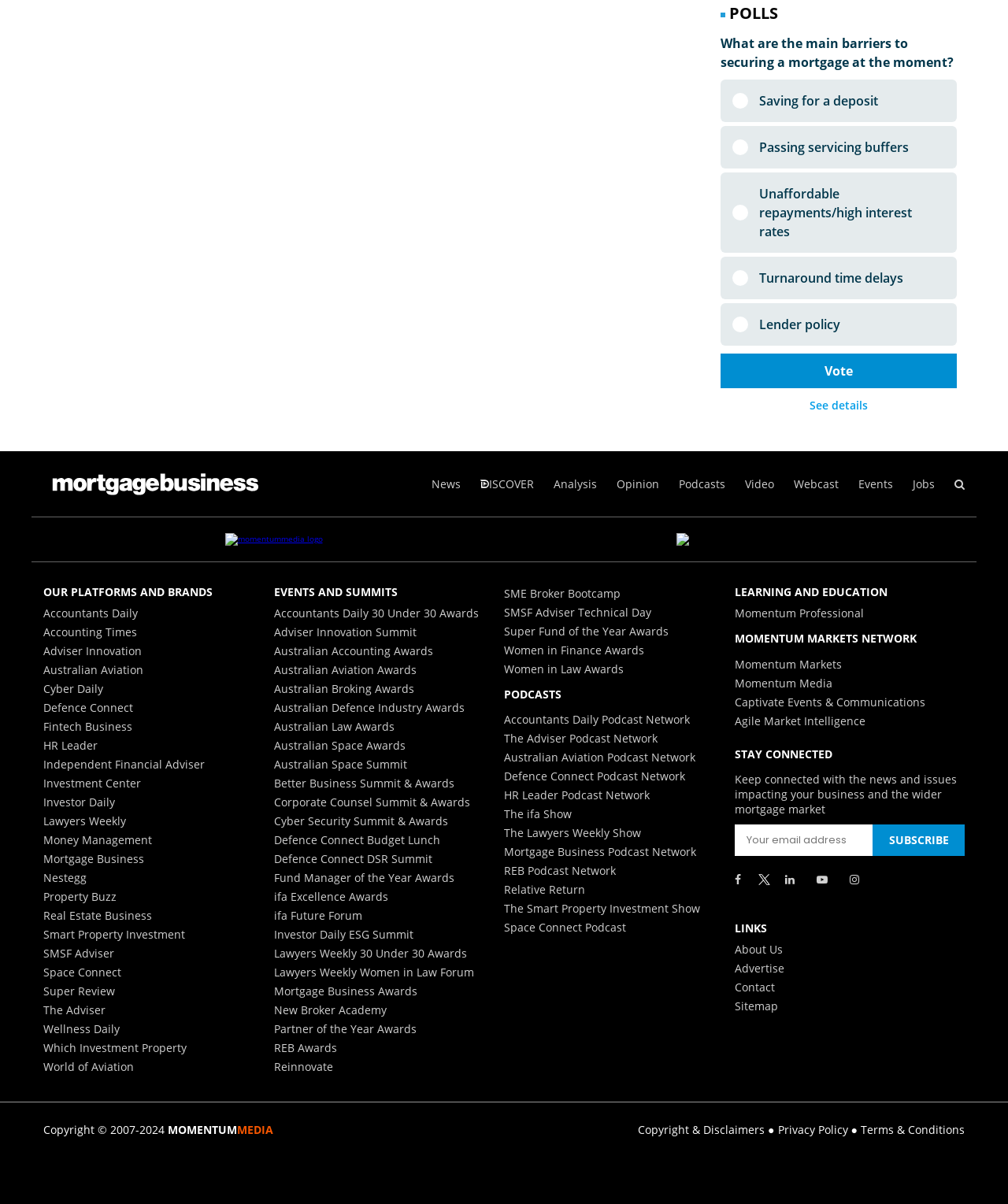Identify the bounding box coordinates for the UI element described as: "MOMENTUMMEDIA". The coordinates should be provided as four floats between 0 and 1: [left, top, right, bottom].

[0.166, 0.932, 0.271, 0.945]